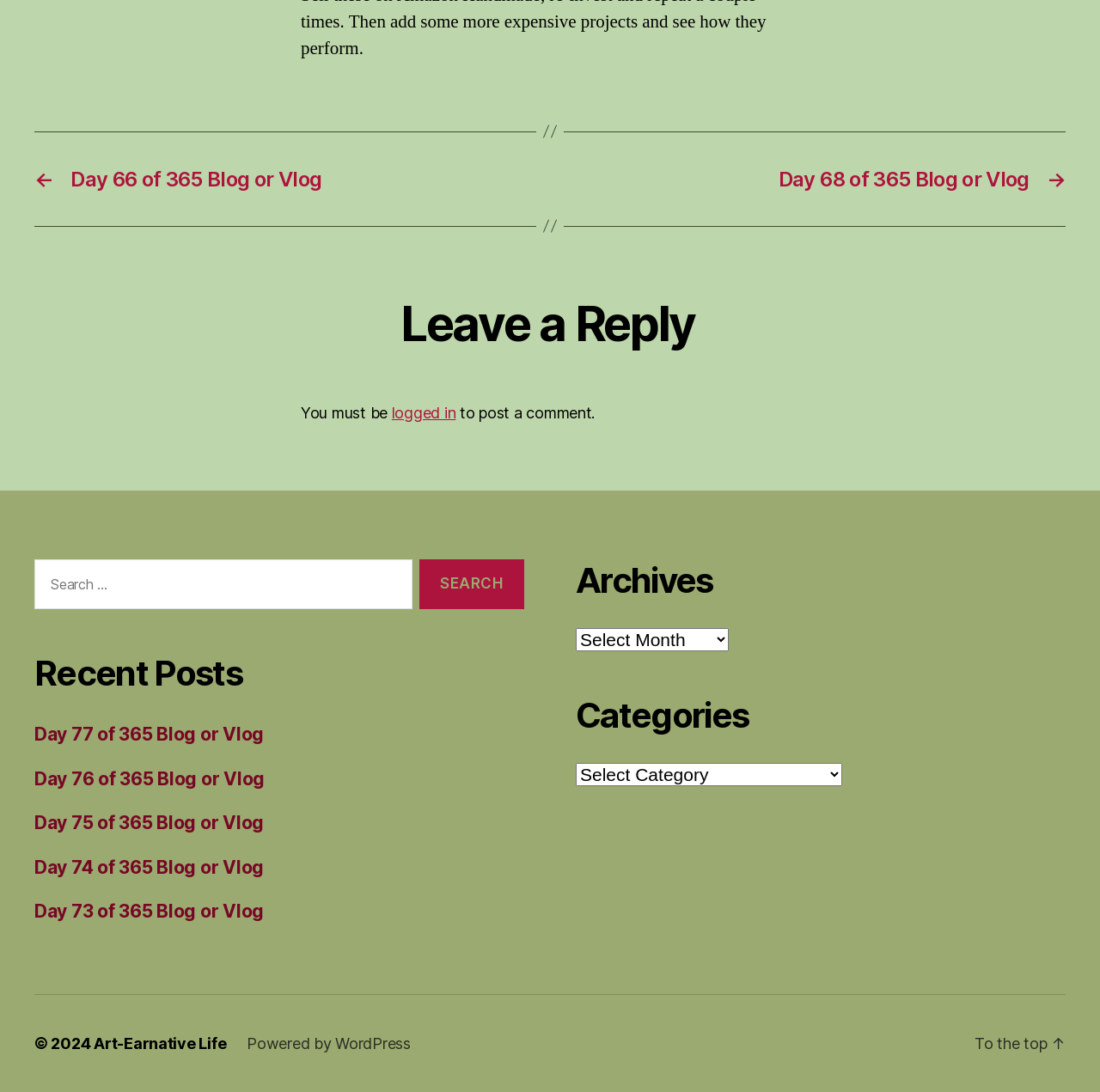Please identify the bounding box coordinates of the element's region that should be clicked to execute the following instruction: "Go to Archives". The bounding box coordinates must be four float numbers between 0 and 1, i.e., [left, top, right, bottom].

[0.523, 0.512, 0.969, 0.551]